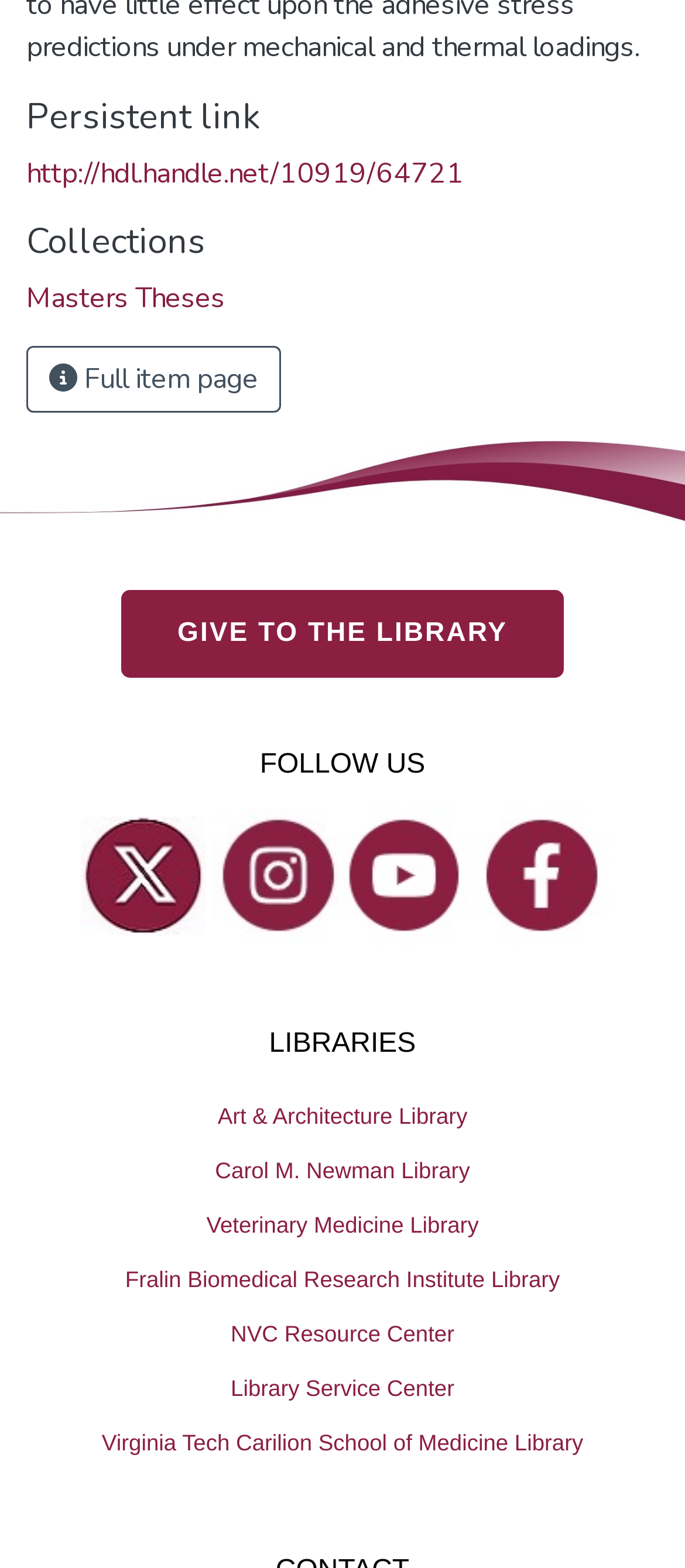Use a single word or phrase to answer the question: What social media platform has an icon with the text 'YouTube YouTube'?

YouTube